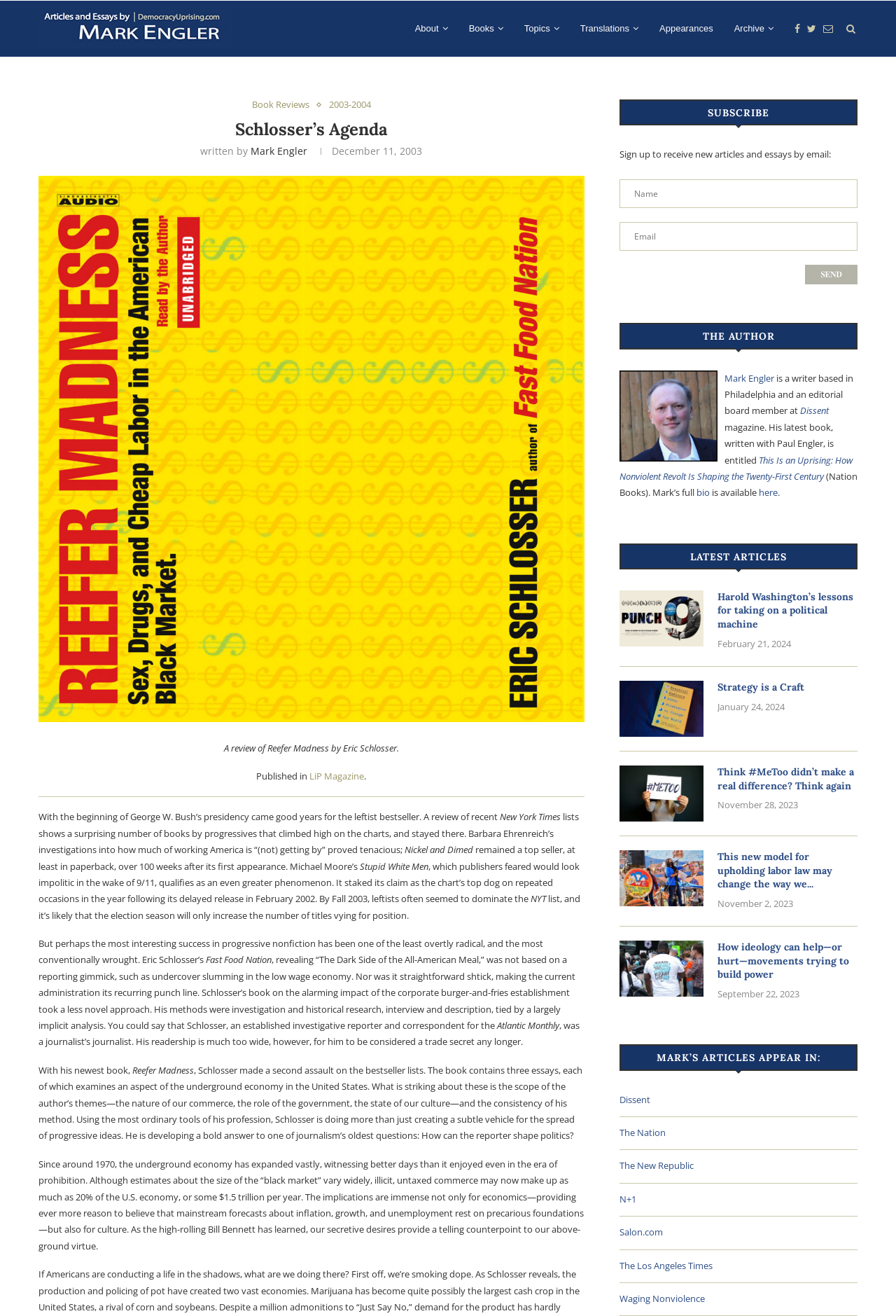Identify the bounding box coordinates of the region that should be clicked to execute the following instruction: "Leave a reply".

None